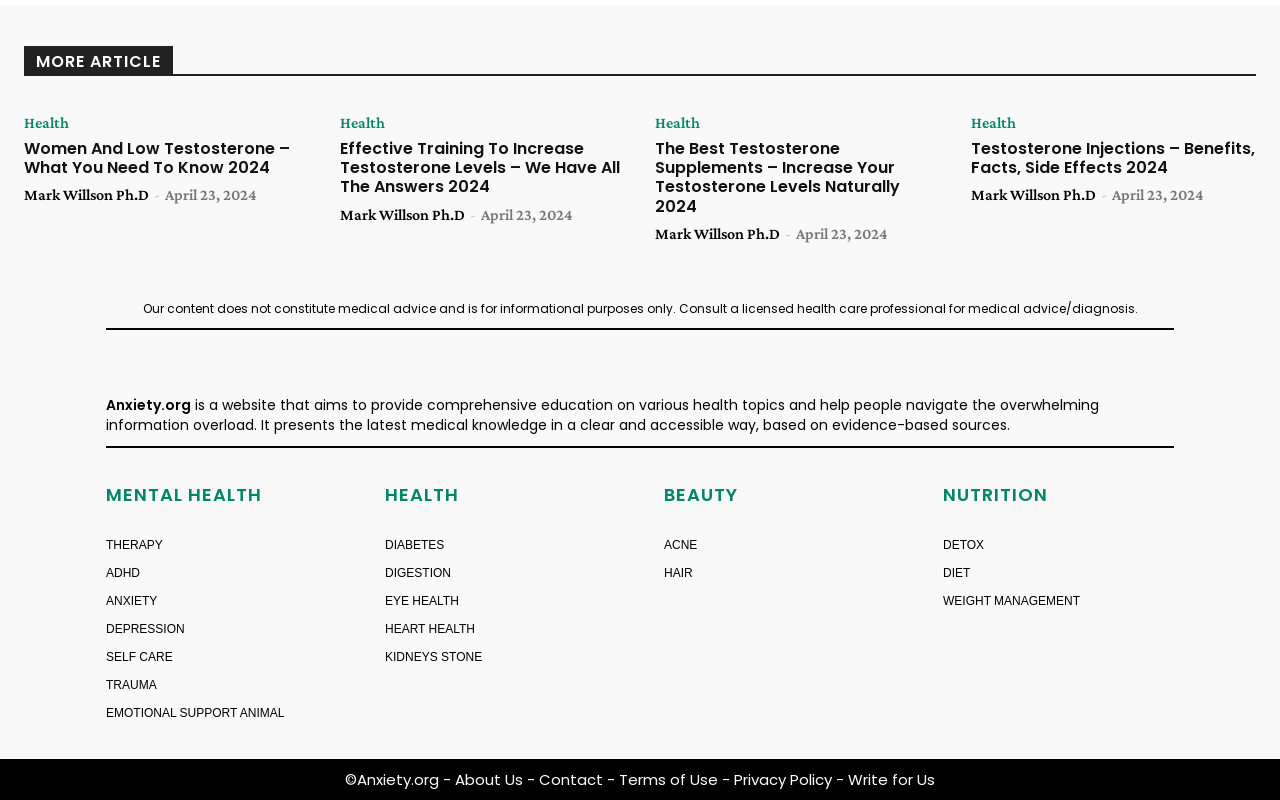Find the bounding box coordinates for the element that must be clicked to complete the instruction: "Read article 'Women And Low Testosterone – What You Need To Know 2024'". The coordinates should be four float numbers between 0 and 1, indicated as [left, top, right, bottom].

[0.019, 0.171, 0.227, 0.224]